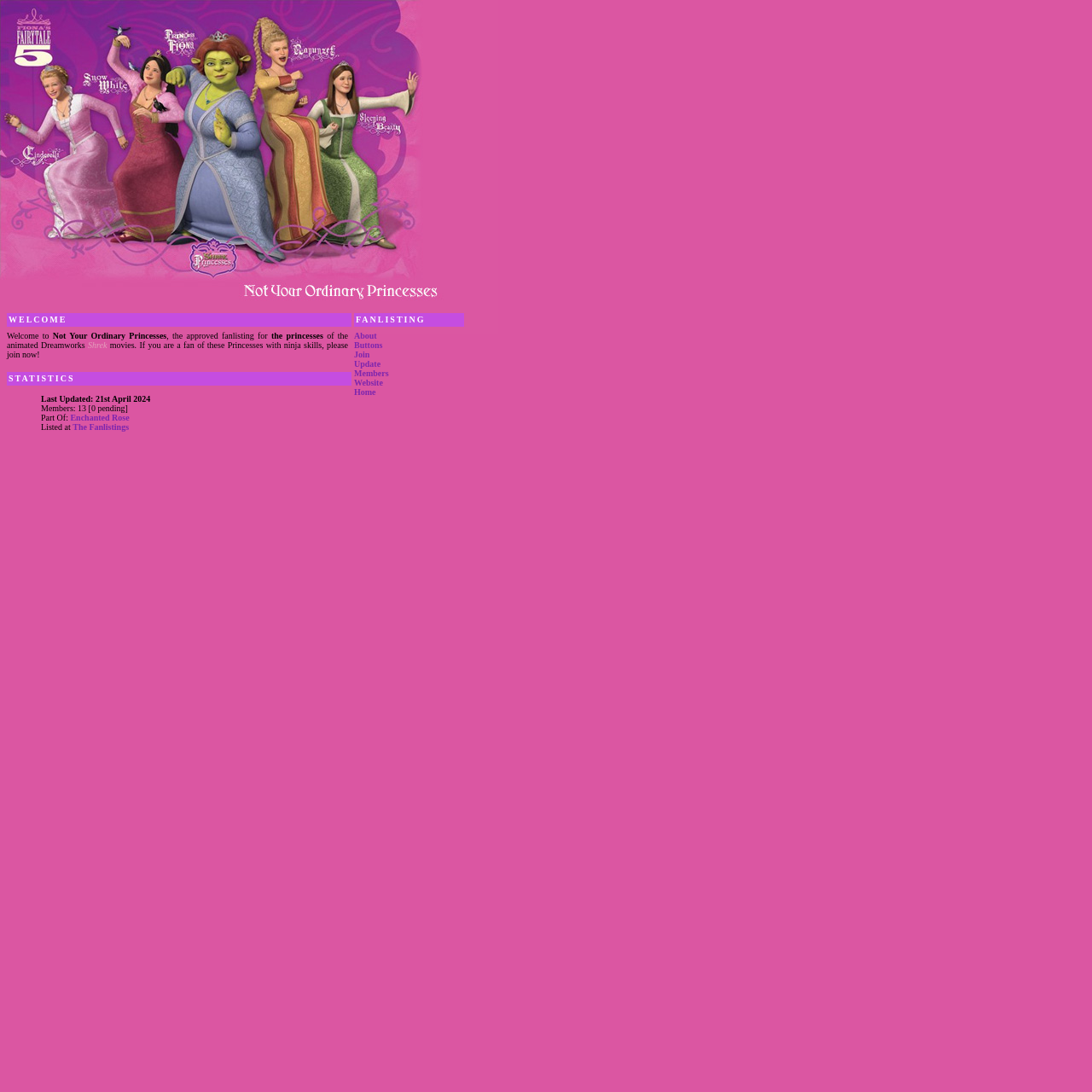Kindly respond to the following question with a single word or a brief phrase: 
What is the name of the fanlisting?

Not Your Ordinary Princesses